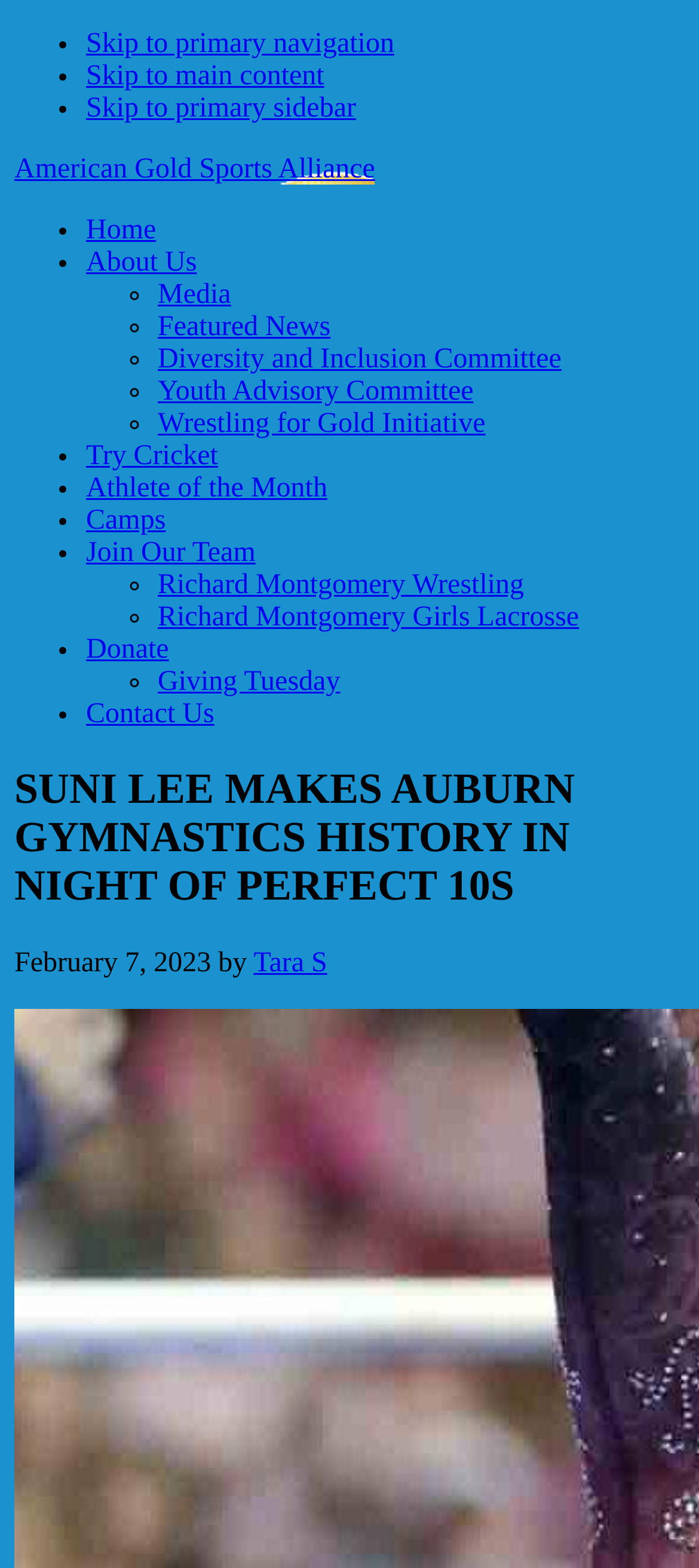Determine the bounding box coordinates of the clickable region to execute the instruction: "Go to Home". The coordinates should be four float numbers between 0 and 1, denoted as [left, top, right, bottom].

[0.123, 0.137, 0.223, 0.157]